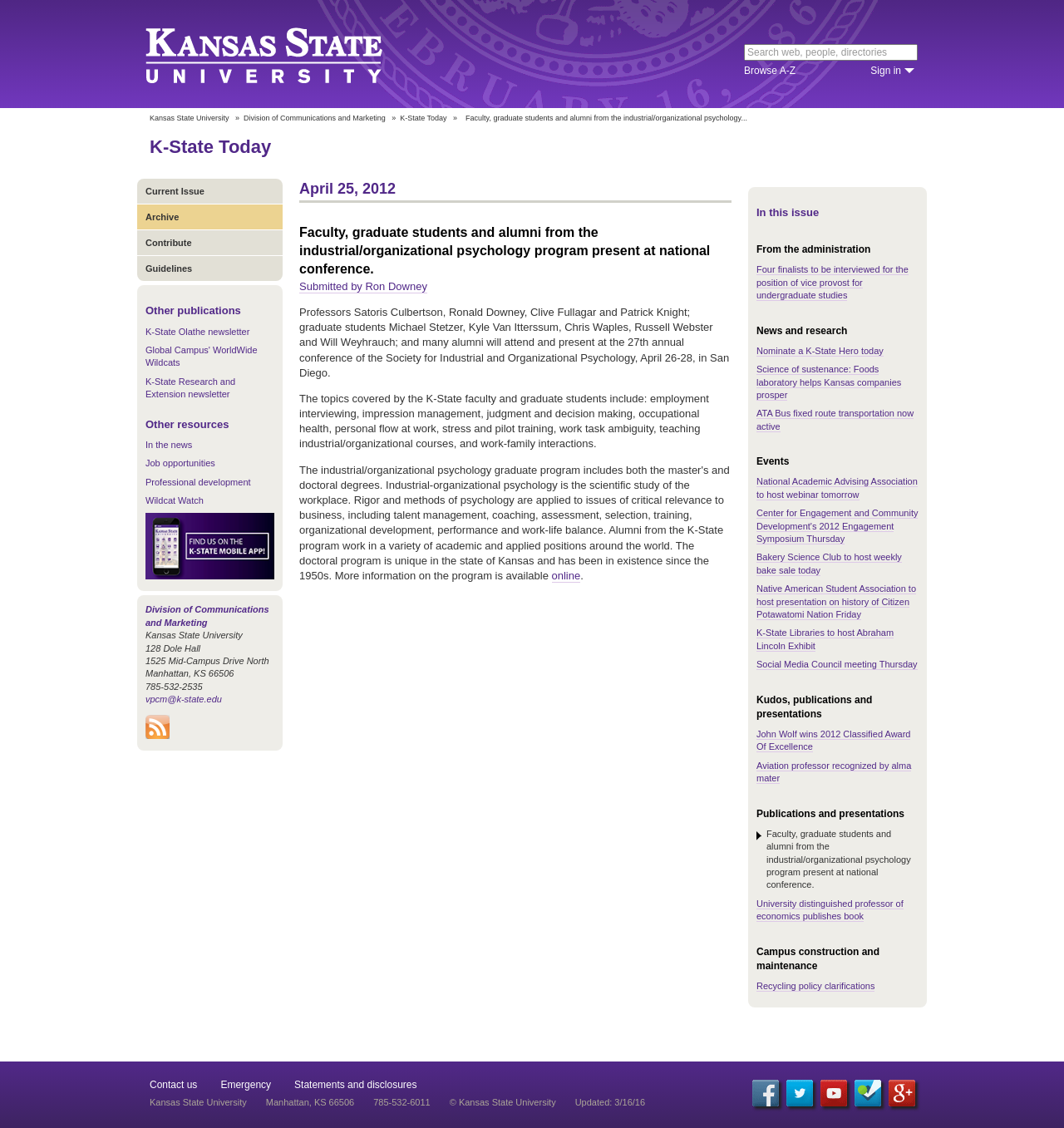Please identify the bounding box coordinates of the element I should click to complete this instruction: 'Sign in'. The coordinates should be given as four float numbers between 0 and 1, like this: [left, top, right, bottom].

[0.818, 0.057, 0.859, 0.069]